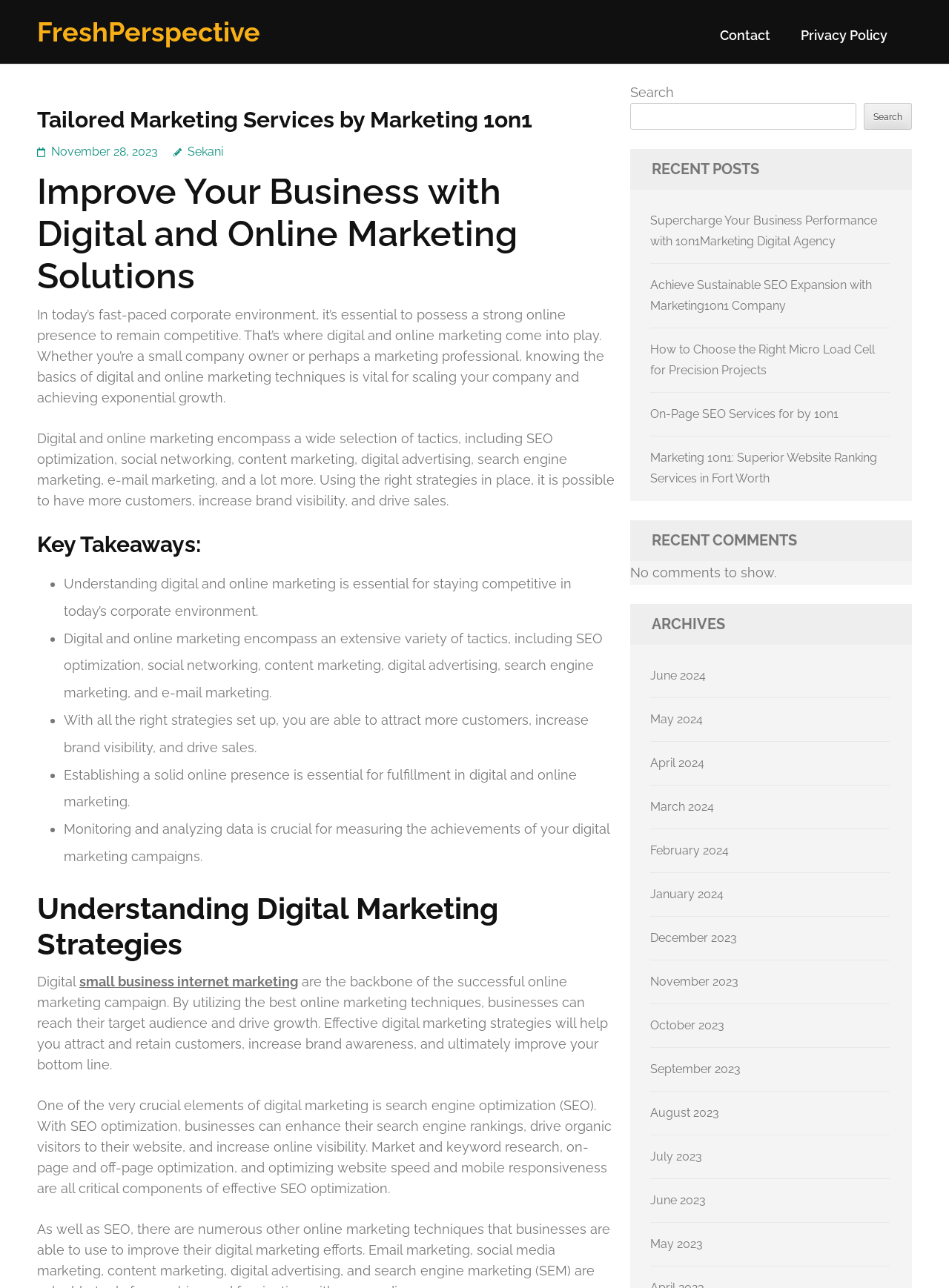Please identify the coordinates of the bounding box that should be clicked to fulfill this instruction: "Search for something".

[0.664, 0.064, 0.961, 0.101]